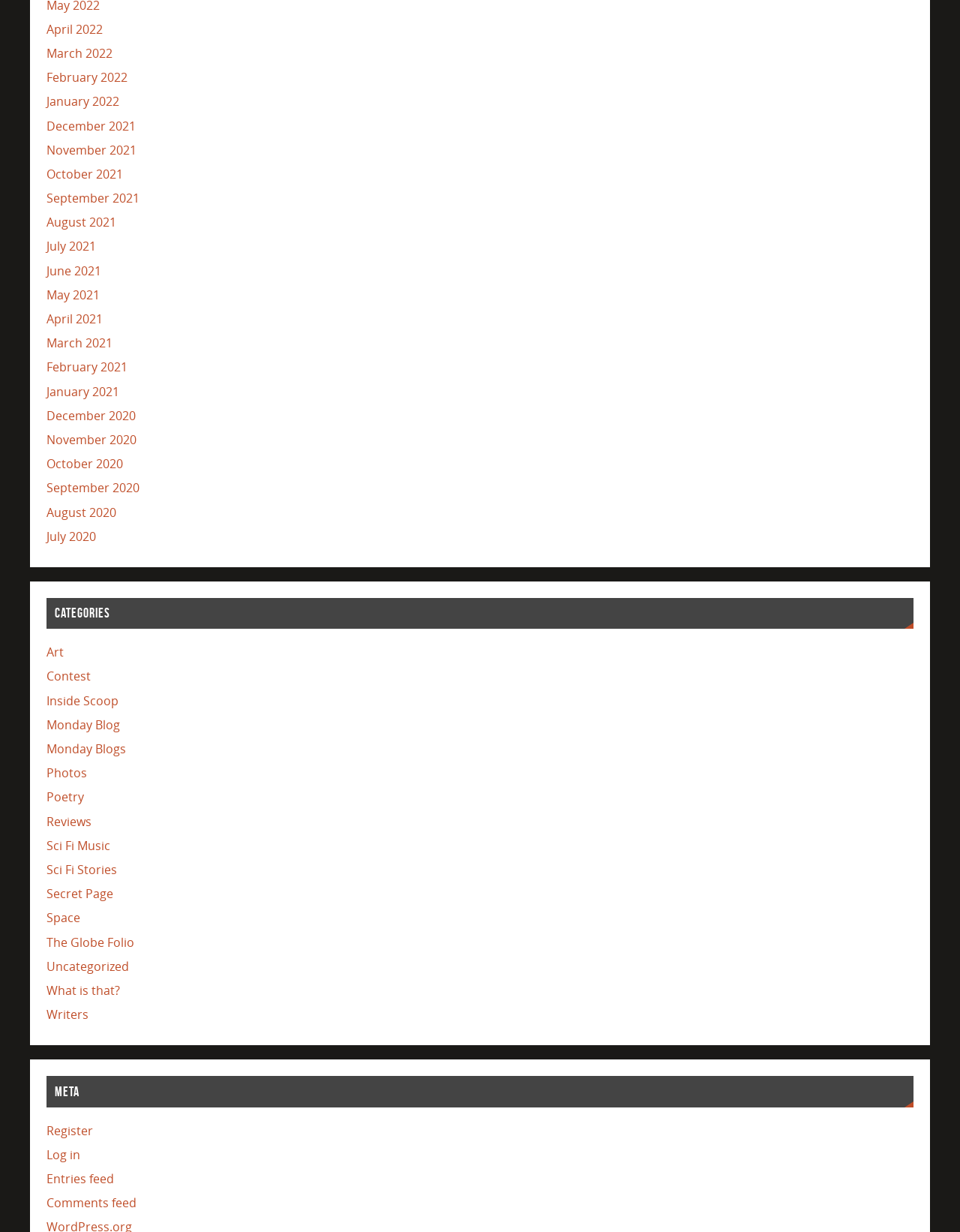What is the last category listed?
Provide a well-explained and detailed answer to the question.

I looked at the list of categories and found that 'Writers' is the last one listed.